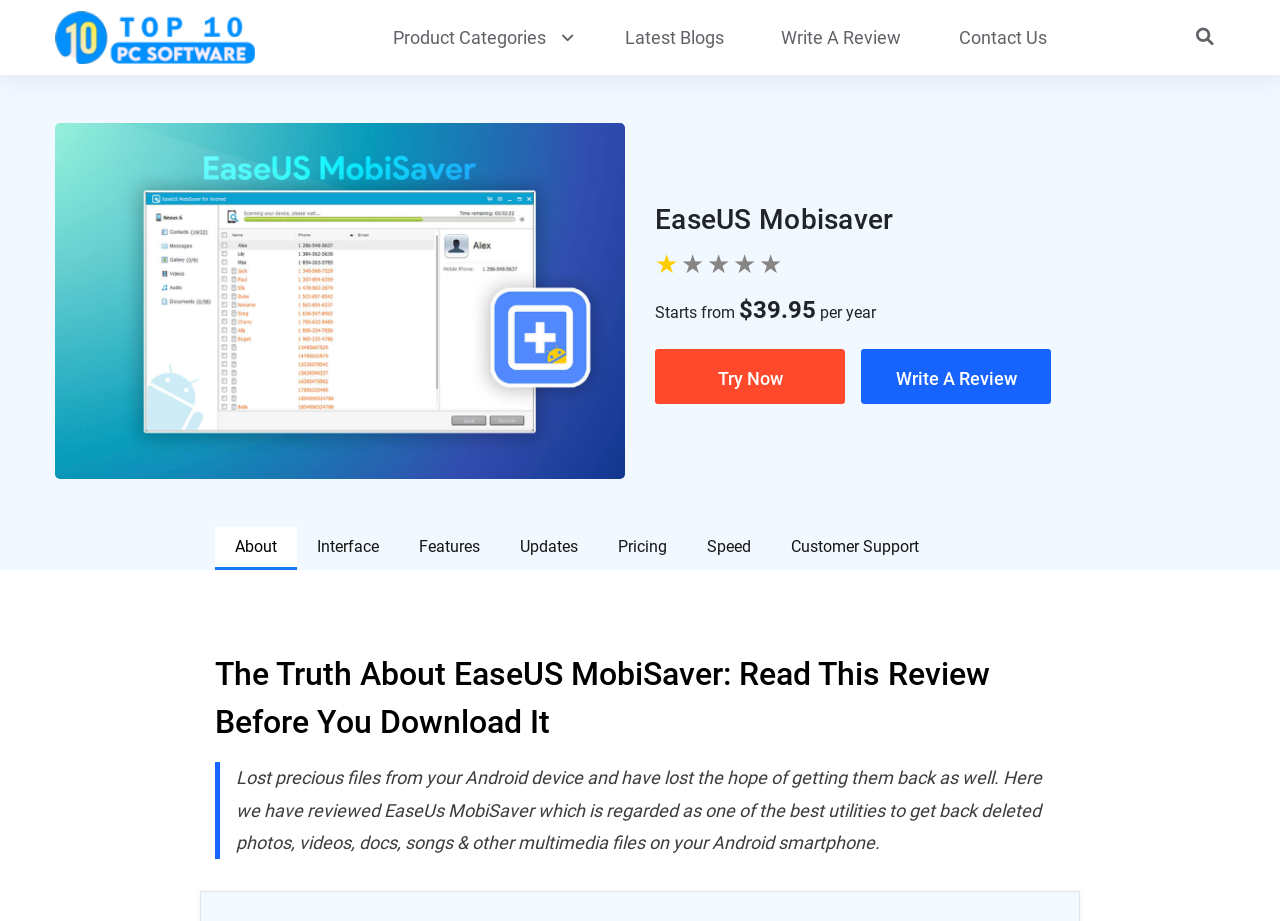What is the call-to-action button below the price?
Please provide a comprehensive answer based on the visual information in the image.

I examined the link element at [0.512, 0.379, 0.66, 0.438] and found that it has the text 'Try Now', which is a call-to-action button below the price information of EaseUS MobiSaver.